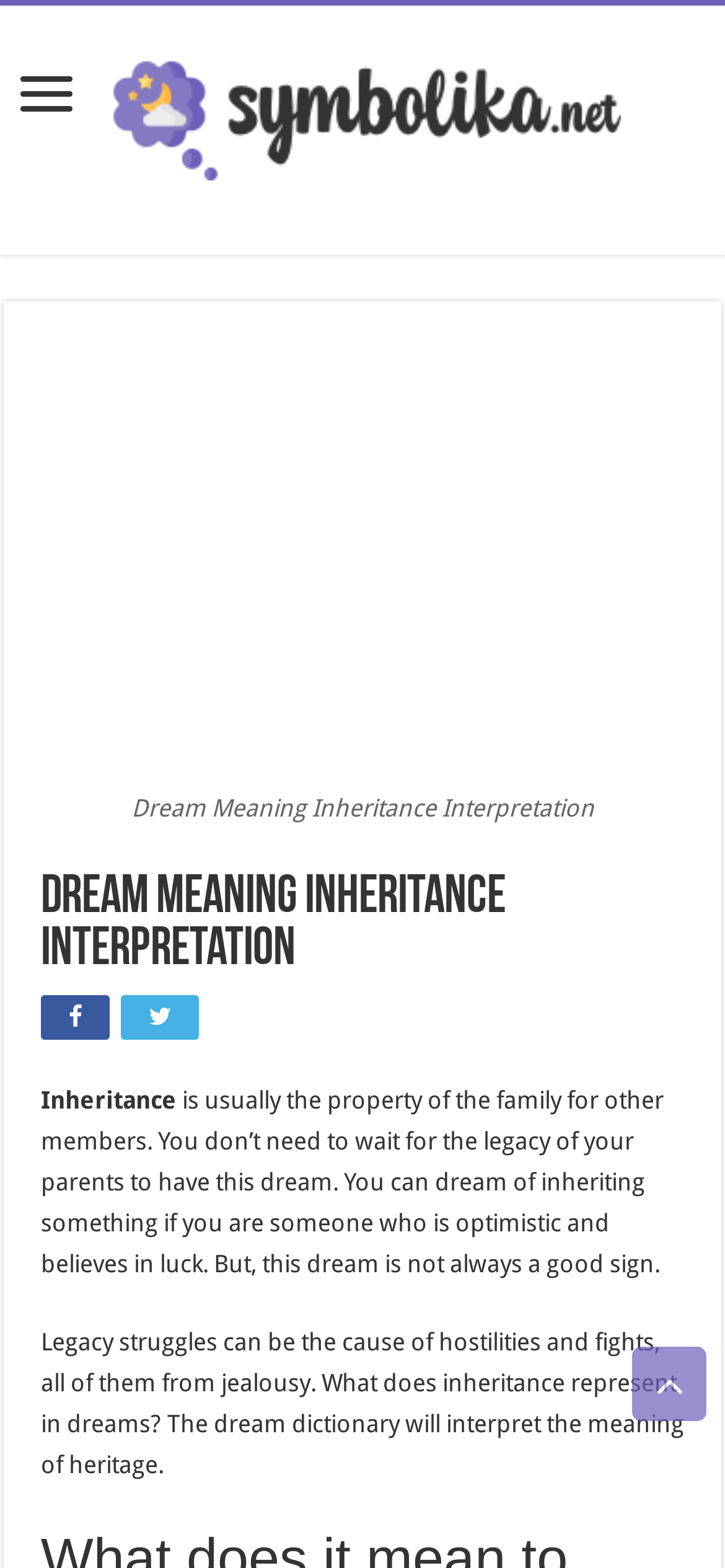Provide your answer to the question using just one word or phrase: What is the characteristic of someone who dreams of inheriting something?

Optimistic and believes in luck